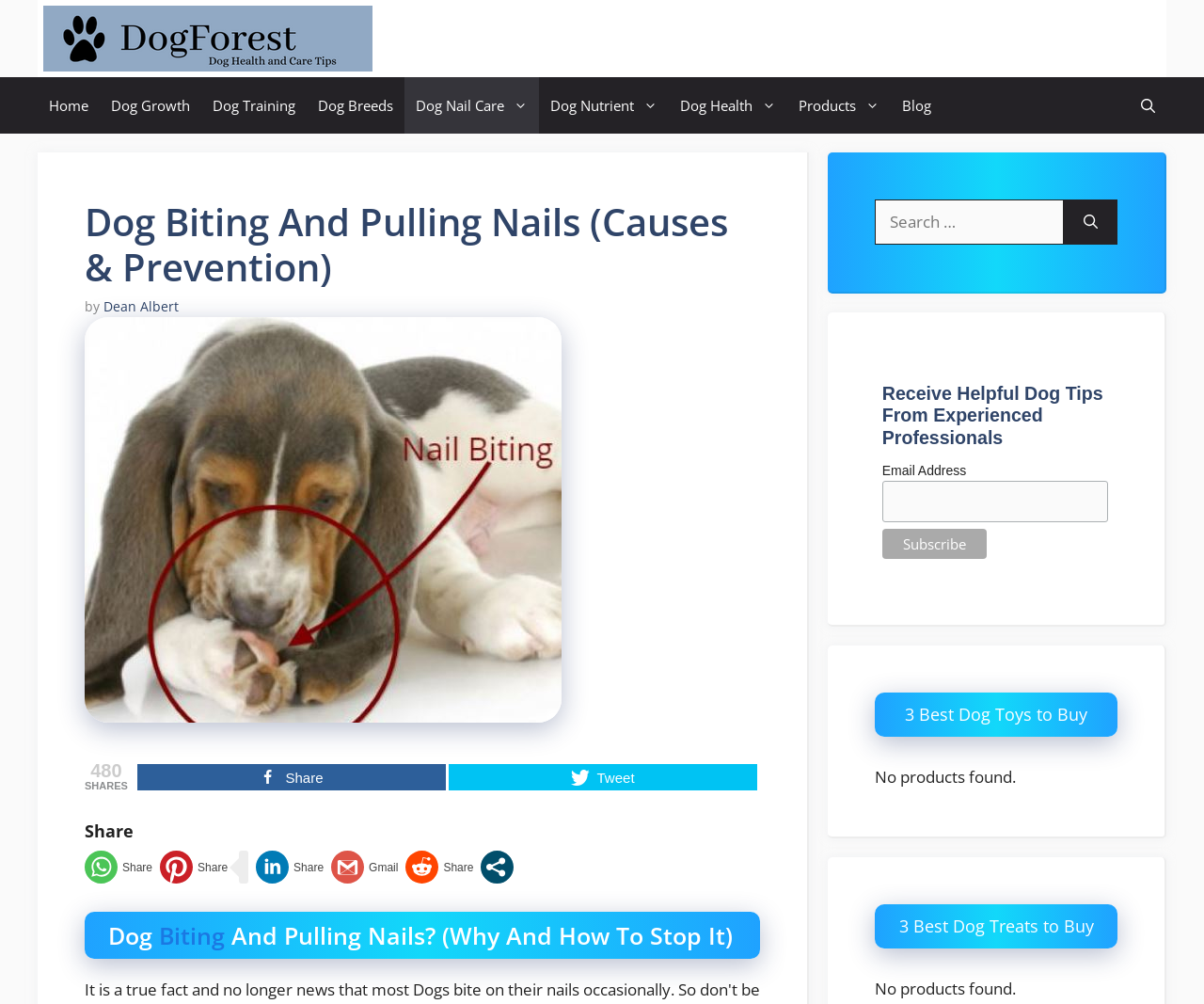Could you specify the bounding box coordinates for the clickable section to complete the following instruction: "Click on the 'Dog Nail Care' link"?

[0.336, 0.077, 0.448, 0.133]